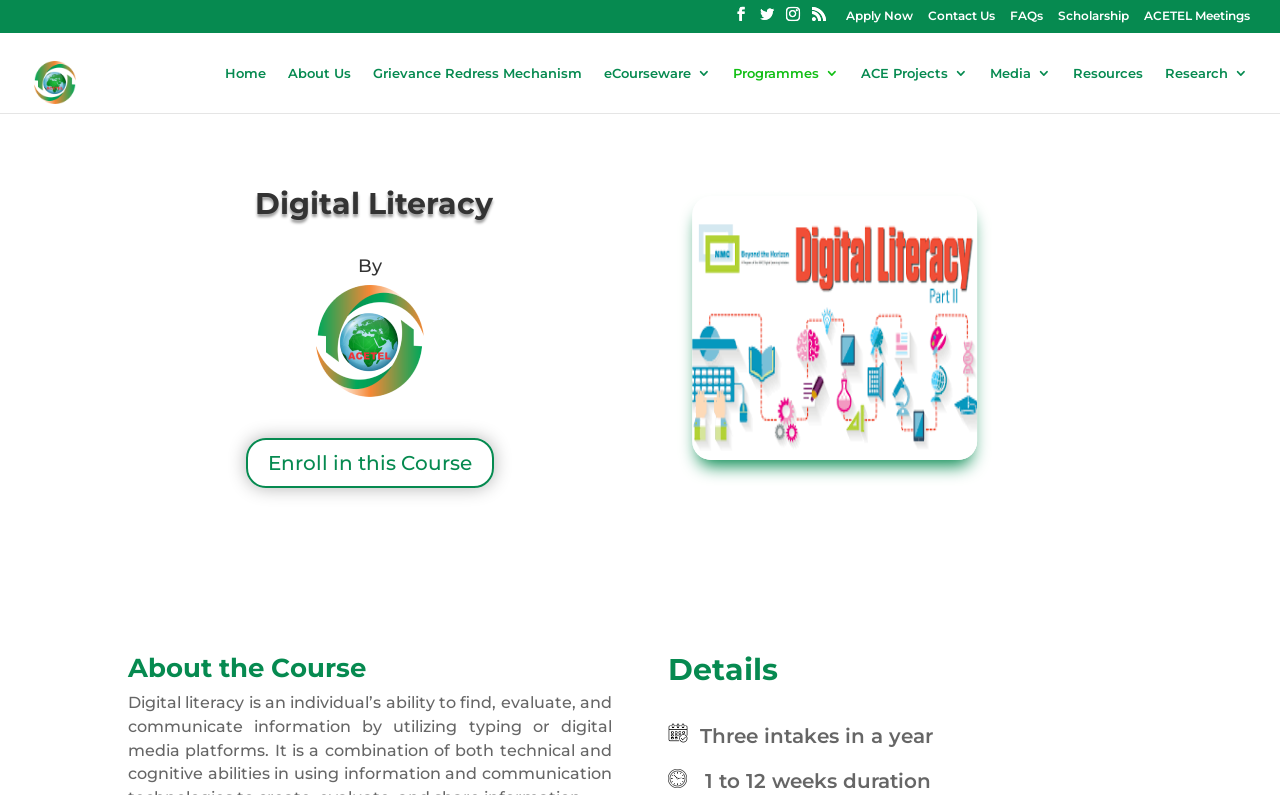Locate the bounding box coordinates of the element's region that should be clicked to carry out the following instruction: "Enroll in this Course". The coordinates need to be four float numbers between 0 and 1, i.e., [left, top, right, bottom].

[0.192, 0.551, 0.386, 0.614]